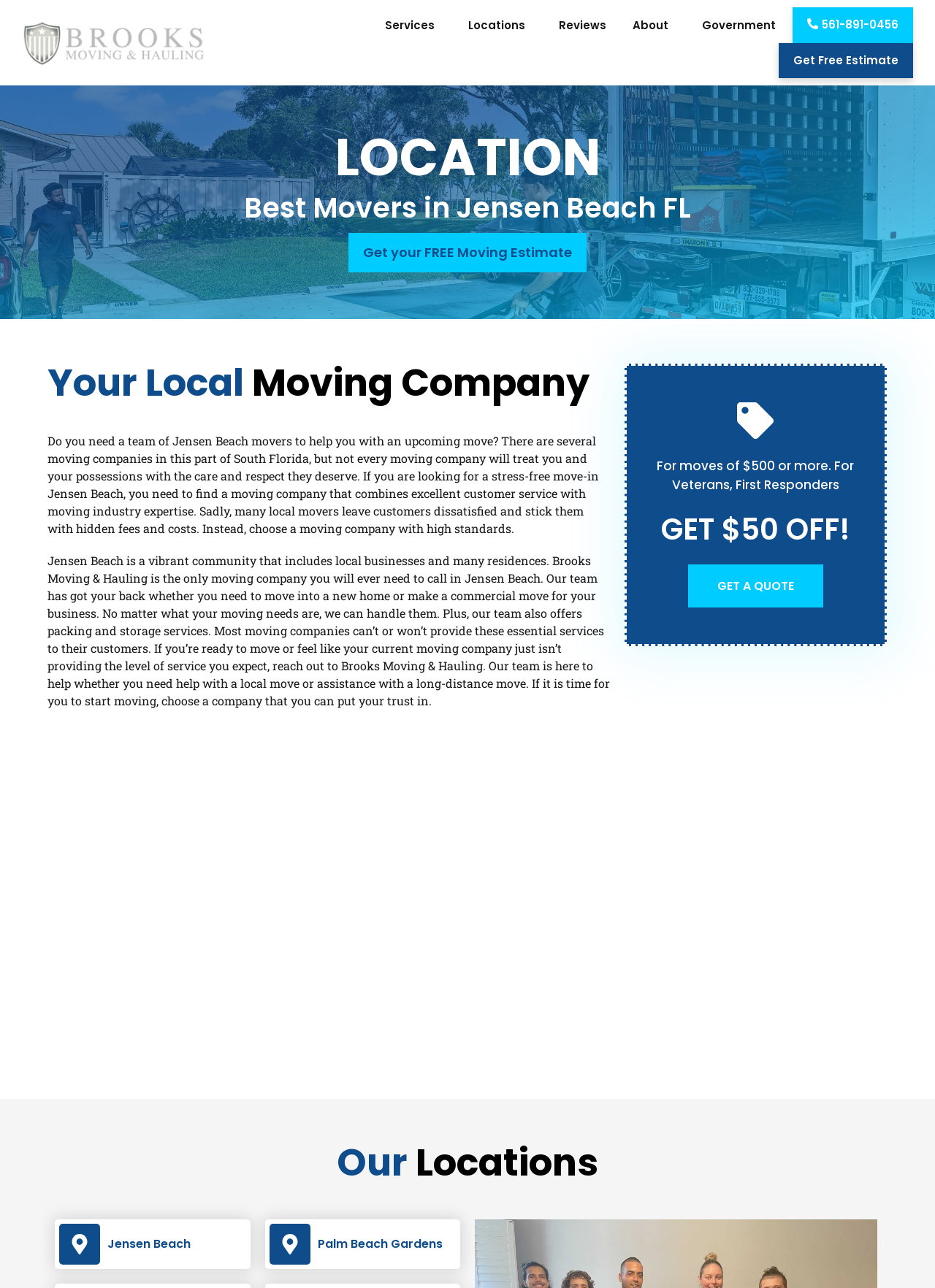Determine the bounding box coordinates for the UI element with the following description: "Get A Quote". The coordinates should be four float numbers between 0 and 1, represented as [left, top, right, bottom].

[0.736, 0.438, 0.88, 0.472]